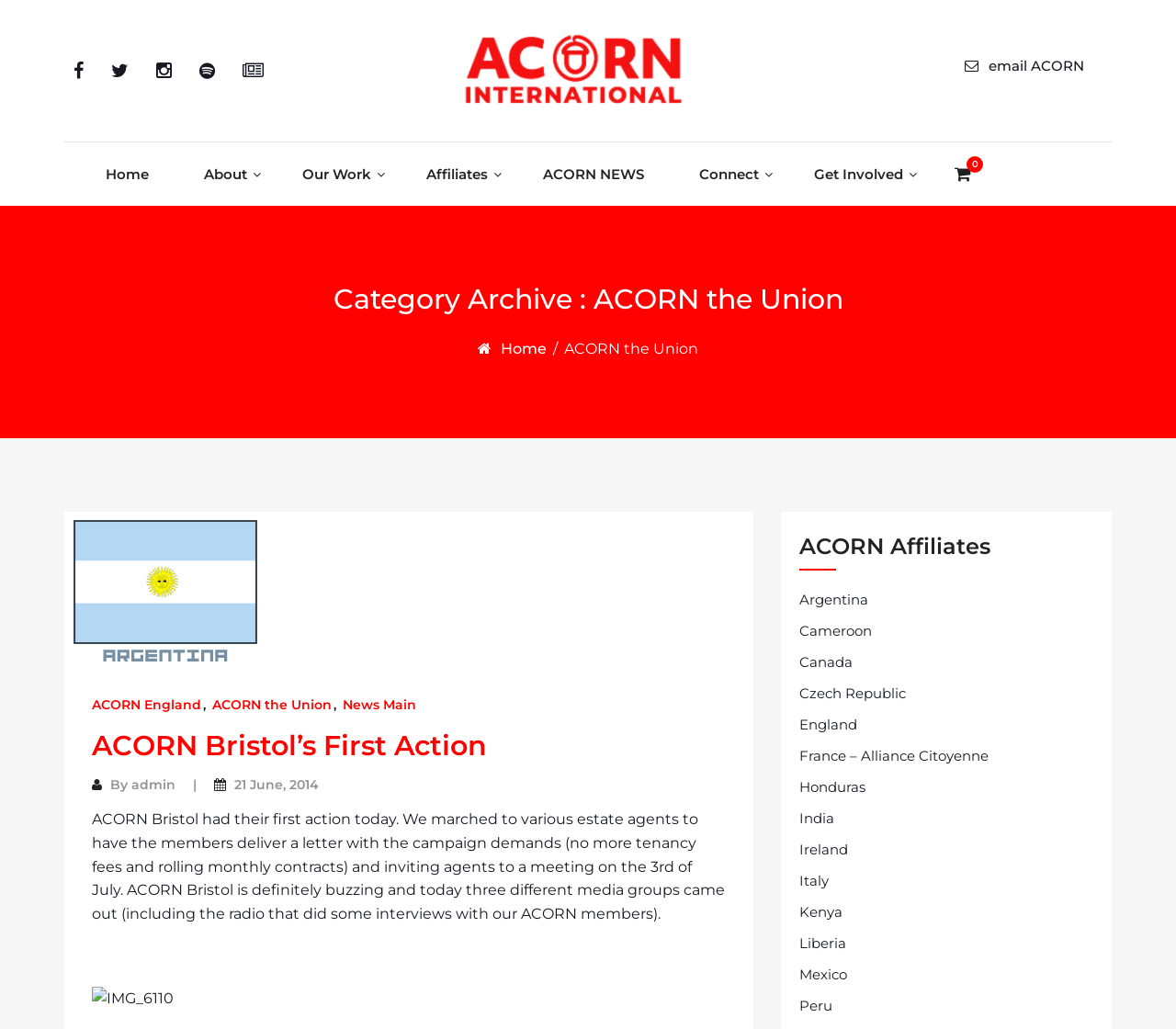Describe all significant elements and features of the webpage.

The webpage is about ACORN the Union, a organization that appears to be involved in community activism and social justice. At the top of the page, there is a header section with several links to social media platforms, an email link, and a logo of ACORN International. Below the header, there is a navigation menu with links to various sections of the website, including Home, About, Our Work, Affiliates, ACORN NEWS, Connect, and Get Involved.

The main content of the page is divided into two sections. On the left side, there is a section with a heading "Category Archive : ACORN the Union" and a series of links to news articles or blog posts, including "ACORN Bristol’s First Action" and "ACORN Affiliates". Each link has a brief description or summary of the article.

On the right side, there is a section with a list of links to ACORN affiliates from various countries, including Argentina, Cameroon, Canada, and others. Each link has a country name and may lead to a page with more information about the affiliate.

The main article "ACORN Bristol’s First Action" has a heading and a brief summary, followed by a block of text that describes the event, including a march to estate agents and a meeting with campaign demands. The article also includes an image with a caption "IMG_6110".

Overall, the webpage appears to be a news or blog page for ACORN the Union, with a focus on community activism and social justice.